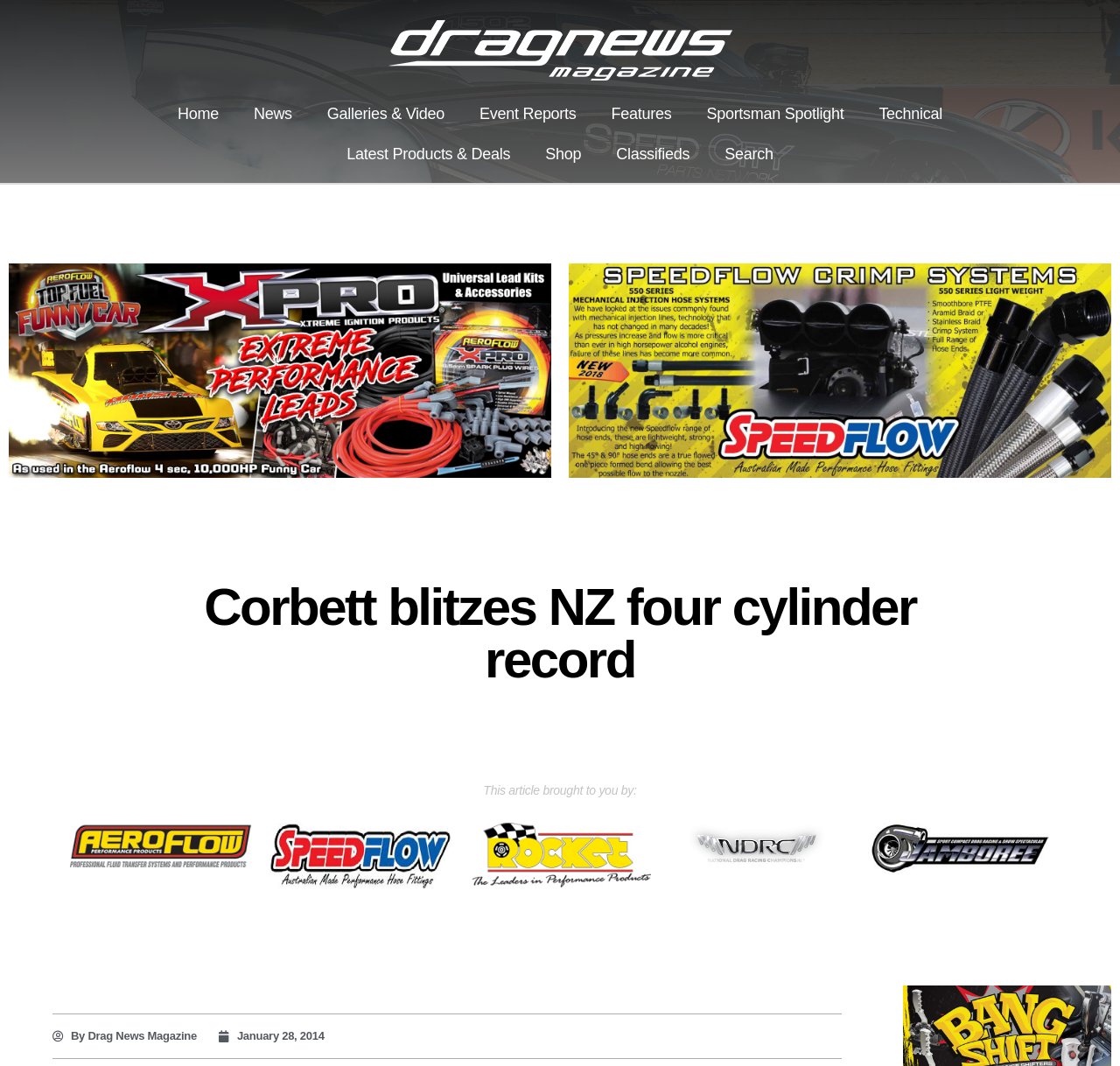Locate the bounding box coordinates of the element's region that should be clicked to carry out the following instruction: "read event reports". The coordinates need to be four float numbers between 0 and 1, i.e., [left, top, right, bottom].

[0.412, 0.088, 0.53, 0.126]